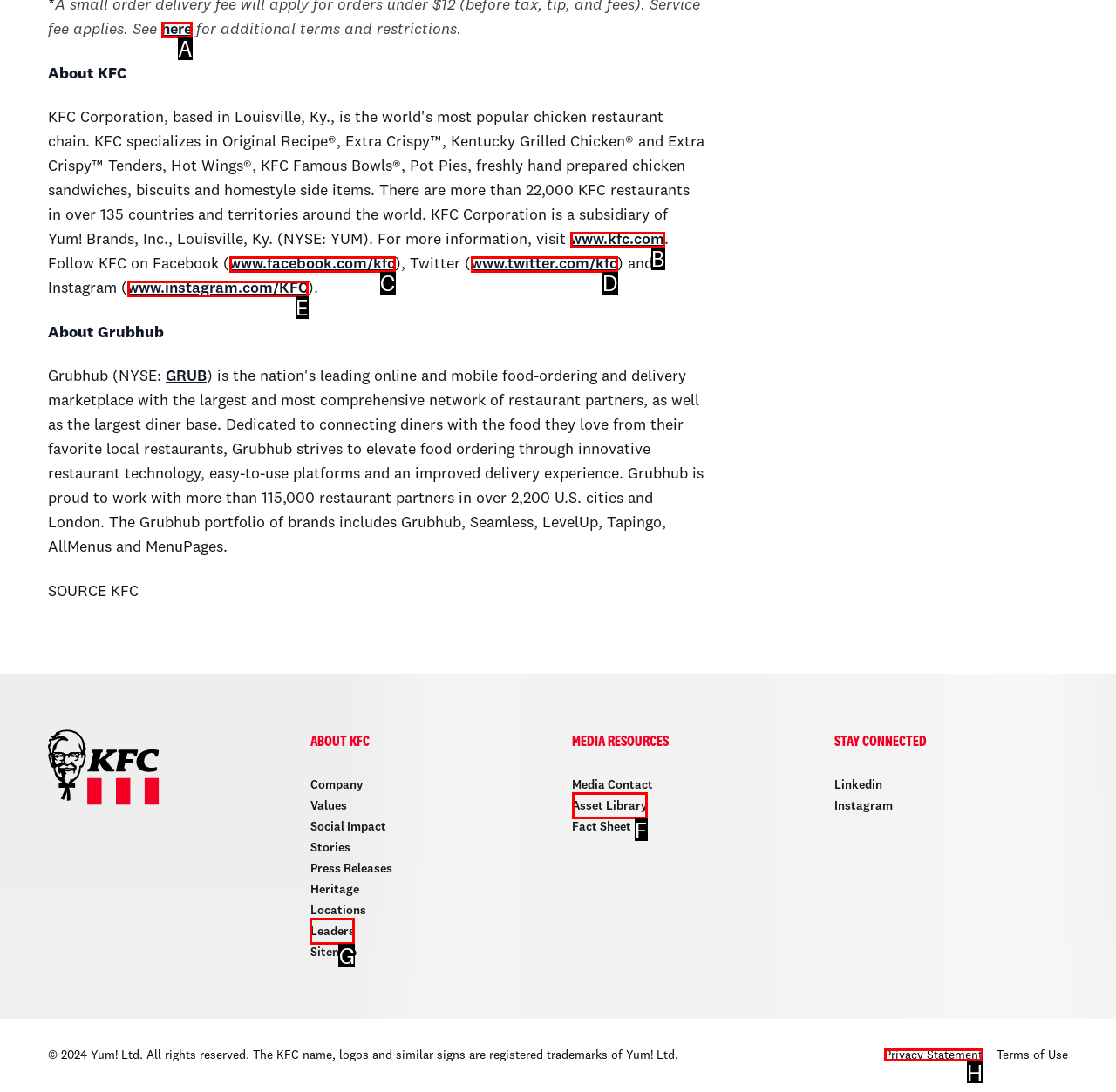Point out the option that best suits the description: Asset Library
Indicate your answer with the letter of the selected choice.

F